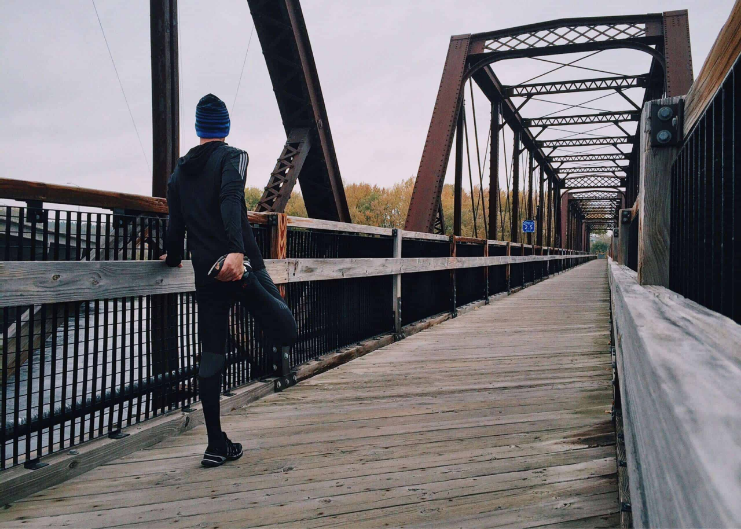What type of exercises is the runner doing?
Using the information from the image, provide a comprehensive answer to the question.

The runner is stretching his leg against the railing, which is a type of warm-up exercise that is vital for safe physical activity, as mentioned in the caption.